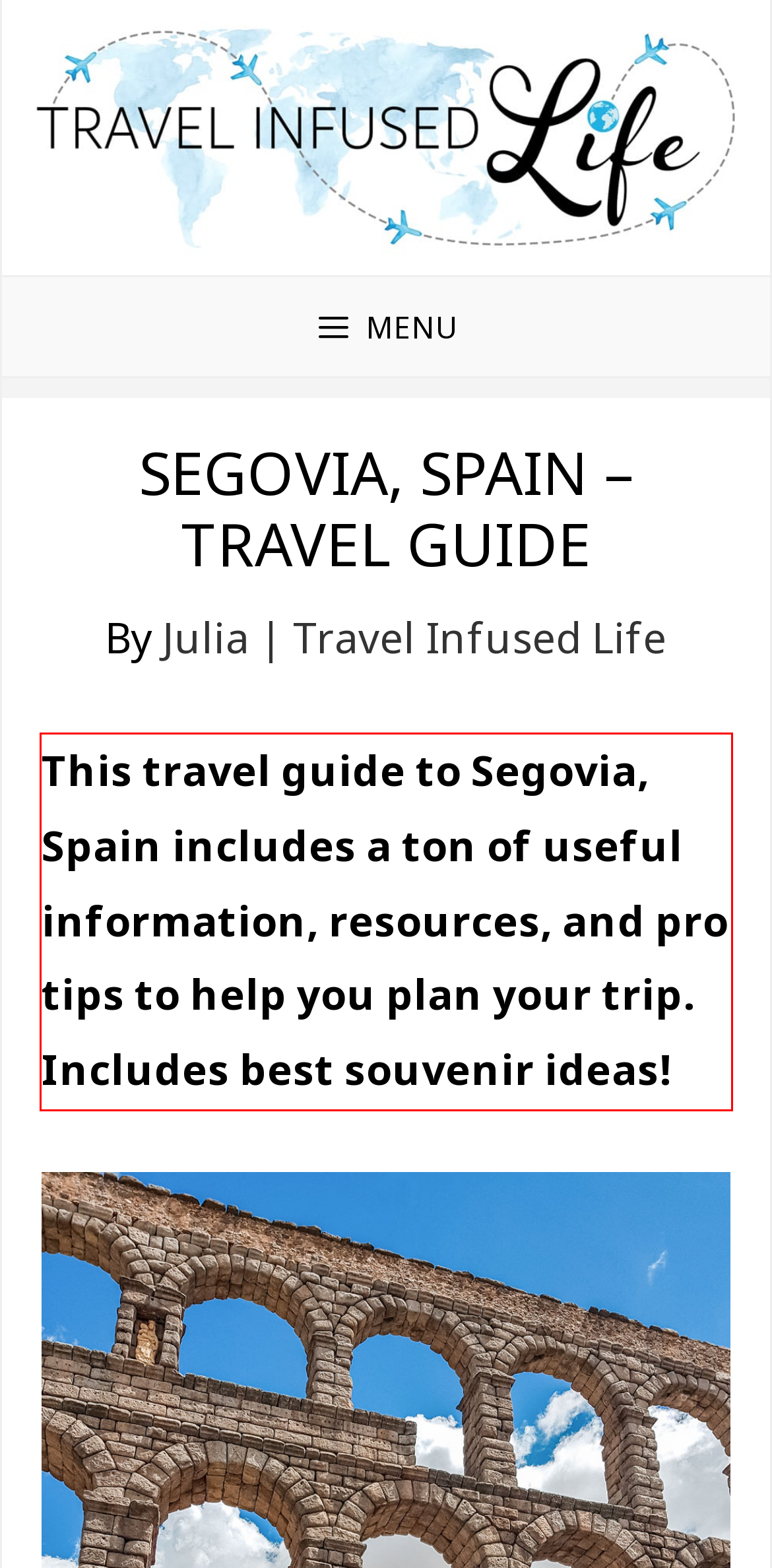Extract and provide the text found inside the red rectangle in the screenshot of the webpage.

This travel guide to Segovia, Spain includes a ton of useful information, resources, and pro tips to help you plan your trip. Includes best souvenir ideas!